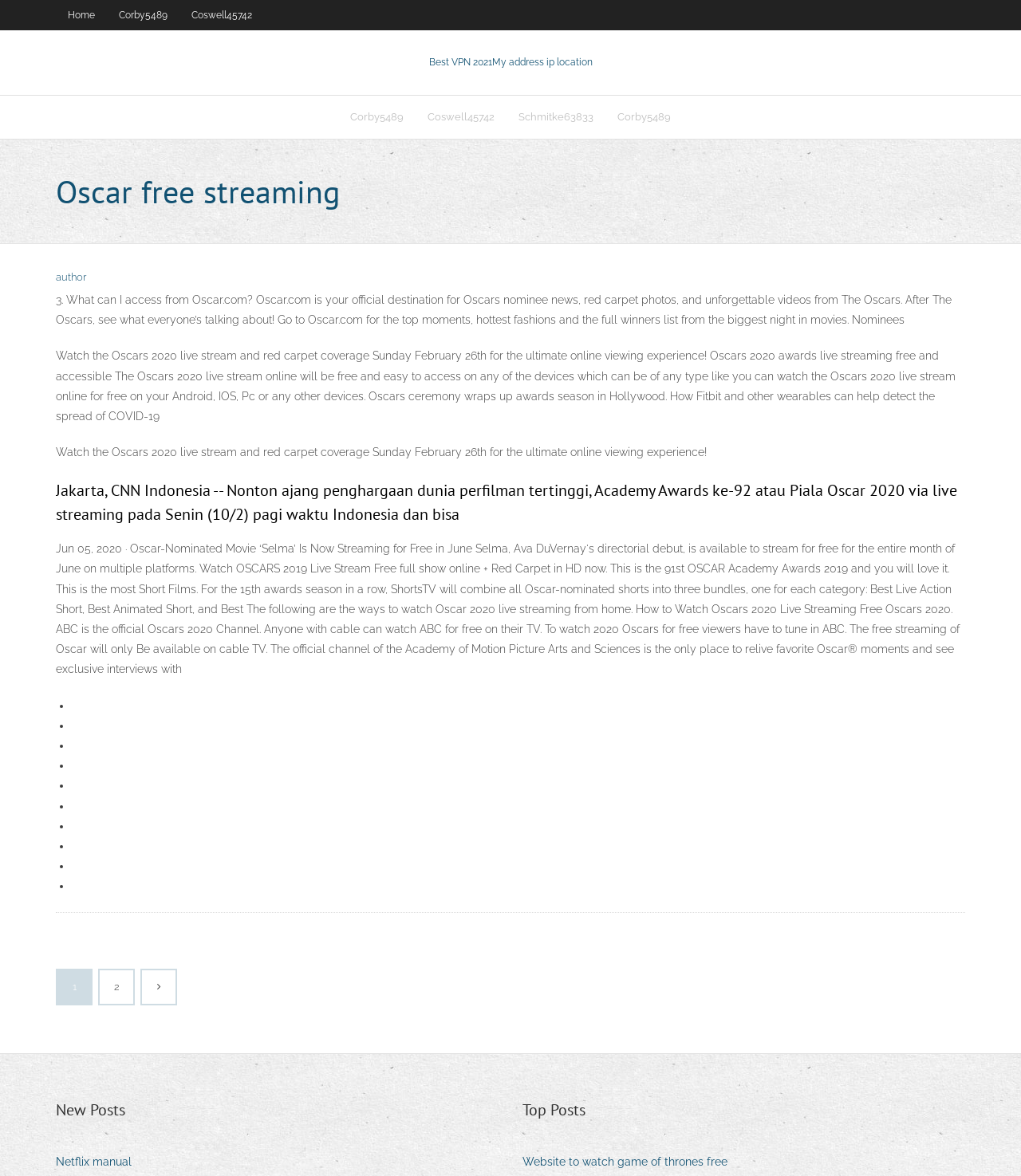Indicate the bounding box coordinates of the clickable region to achieve the following instruction: "Click on Home."

[0.055, 0.0, 0.105, 0.025]